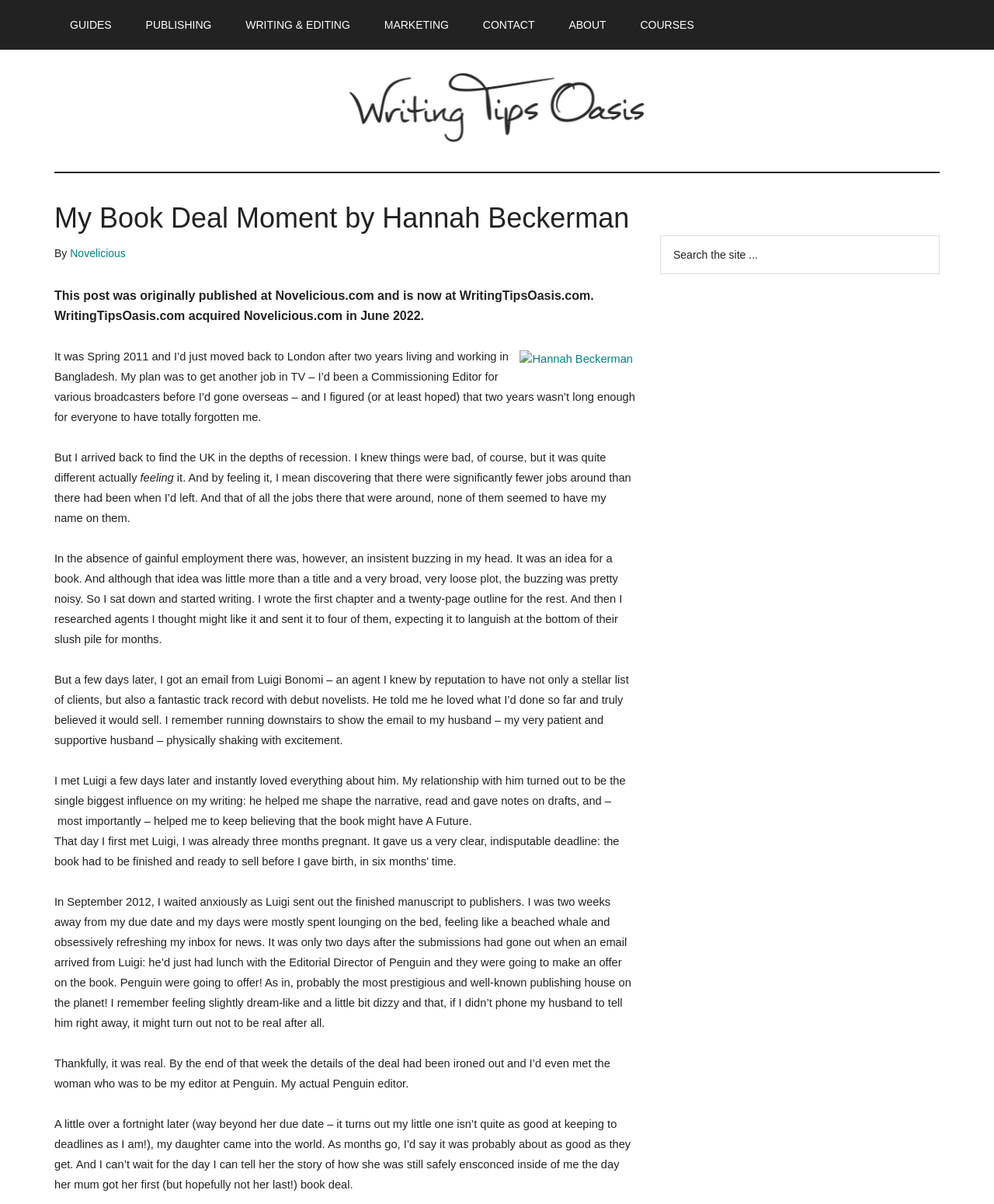What is the author's profession?
Observe the image and answer the question with a one-word or short phrase response.

Commissioning Editor